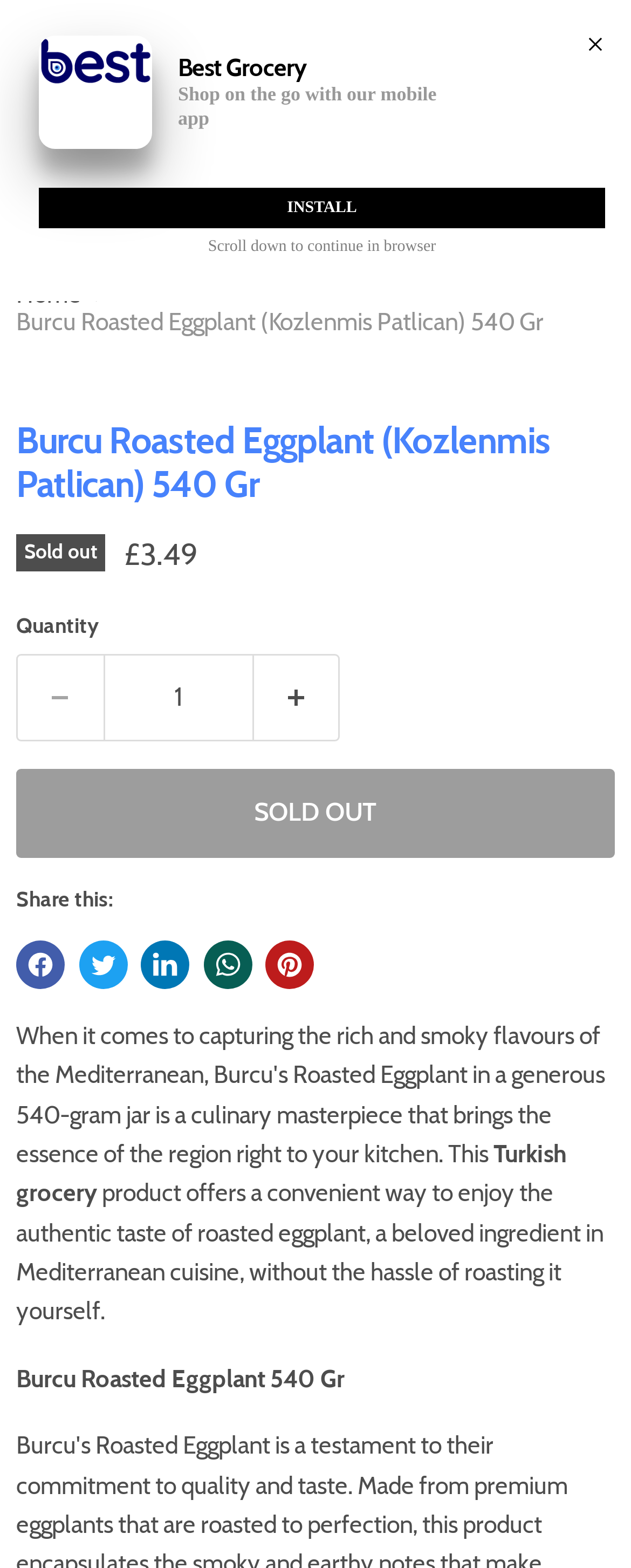What type of cuisine is associated with the product?
Please respond to the question with a detailed and well-explained answer.

I found the answer by looking at the product description, where it mentions 'Mediterranean cuisine'. This suggests that the product is associated with Mediterranean cuisine.